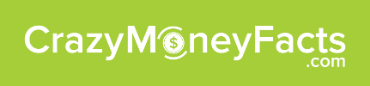Please answer the following question using a single word or phrase: 
What symbol is incorporated into the logo's design?

Dollar sign